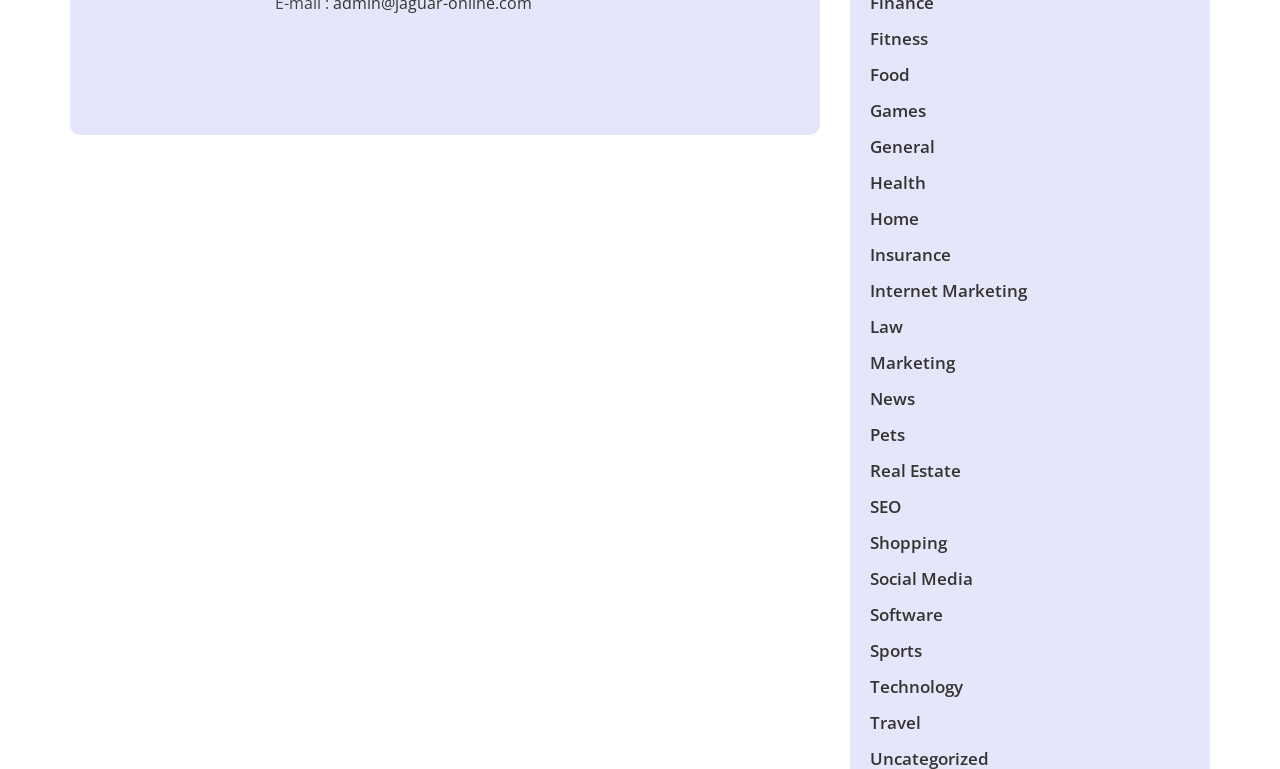Pinpoint the bounding box coordinates of the element to be clicked to execute the instruction: "Go to Travel".

[0.68, 0.924, 0.72, 0.954]